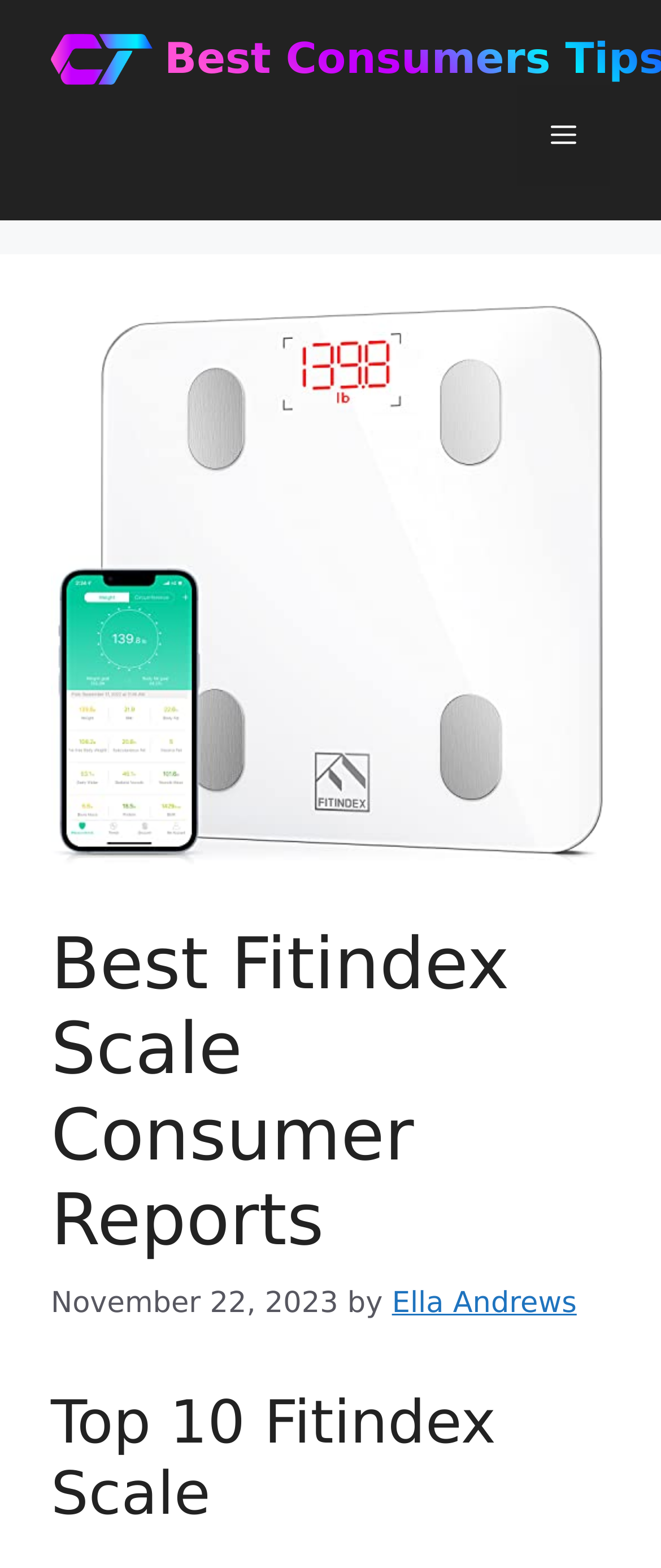Who wrote the latest article?
Refer to the image and provide a concise answer in one word or phrase.

Ella Andrews